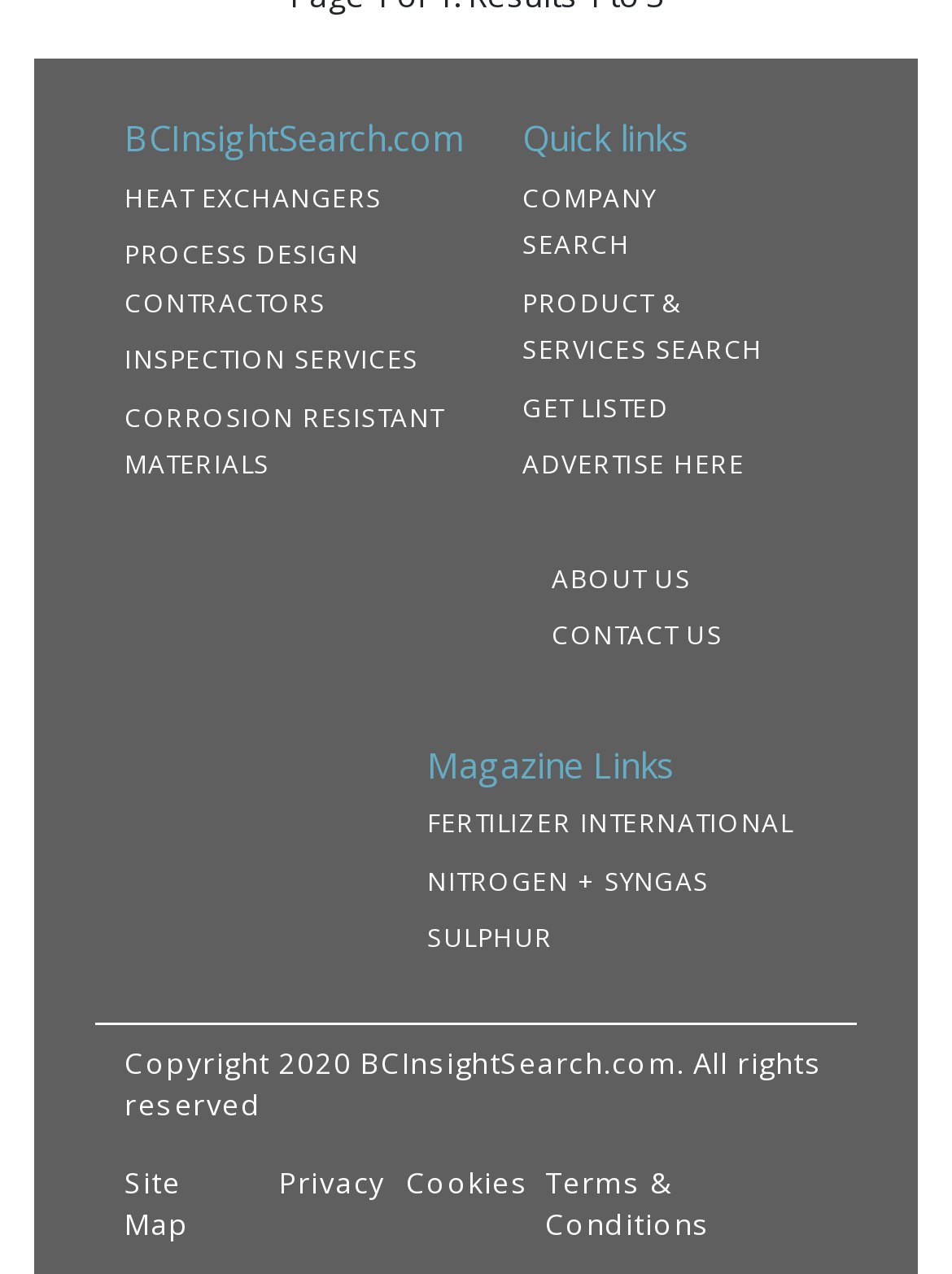What is the purpose of the 'GET LISTED' link?
Using the picture, provide a one-word or short phrase answer.

To list a company